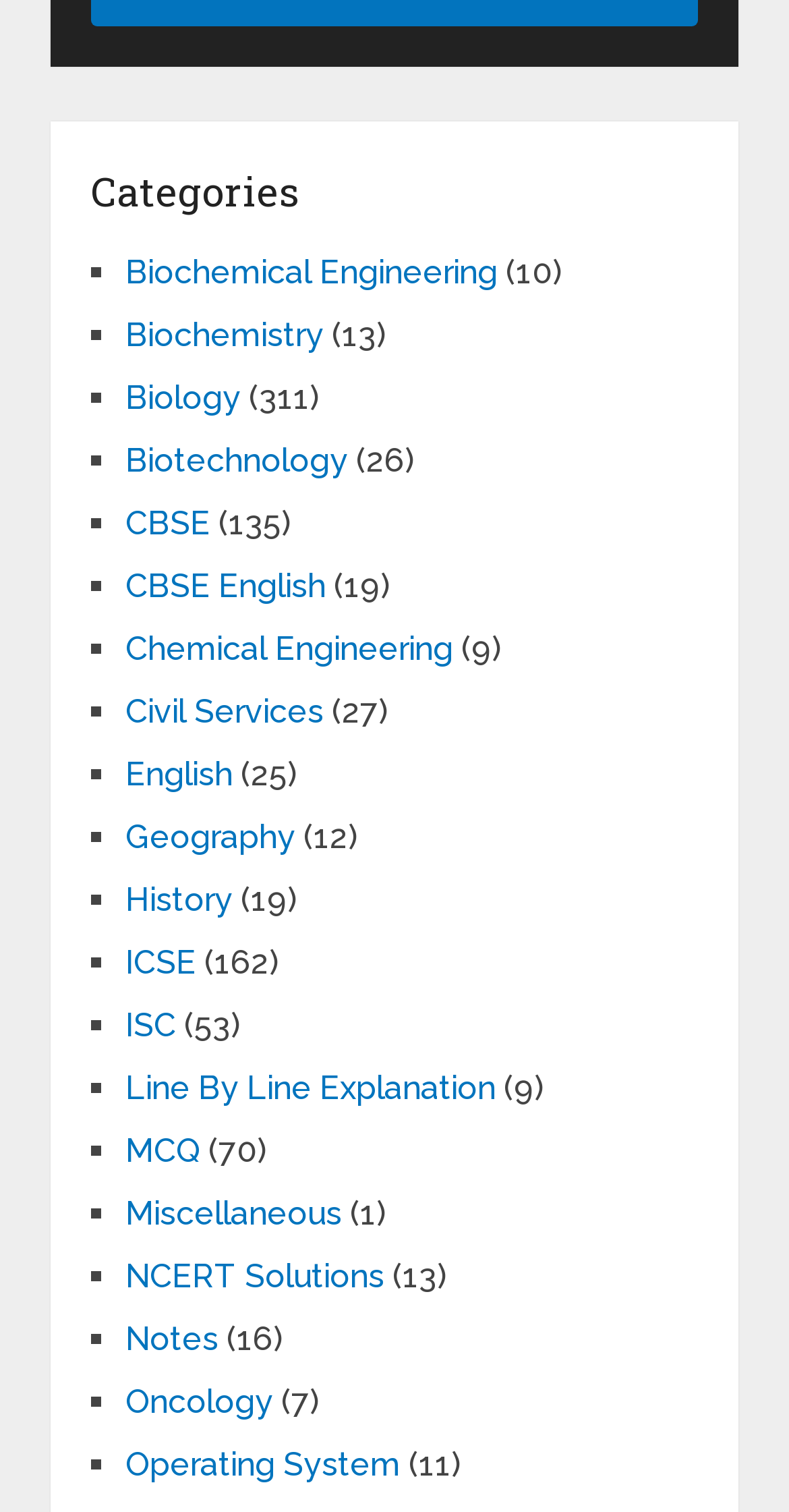Determine the bounding box for the UI element described here: "Civil Services".

[0.159, 0.458, 0.41, 0.484]